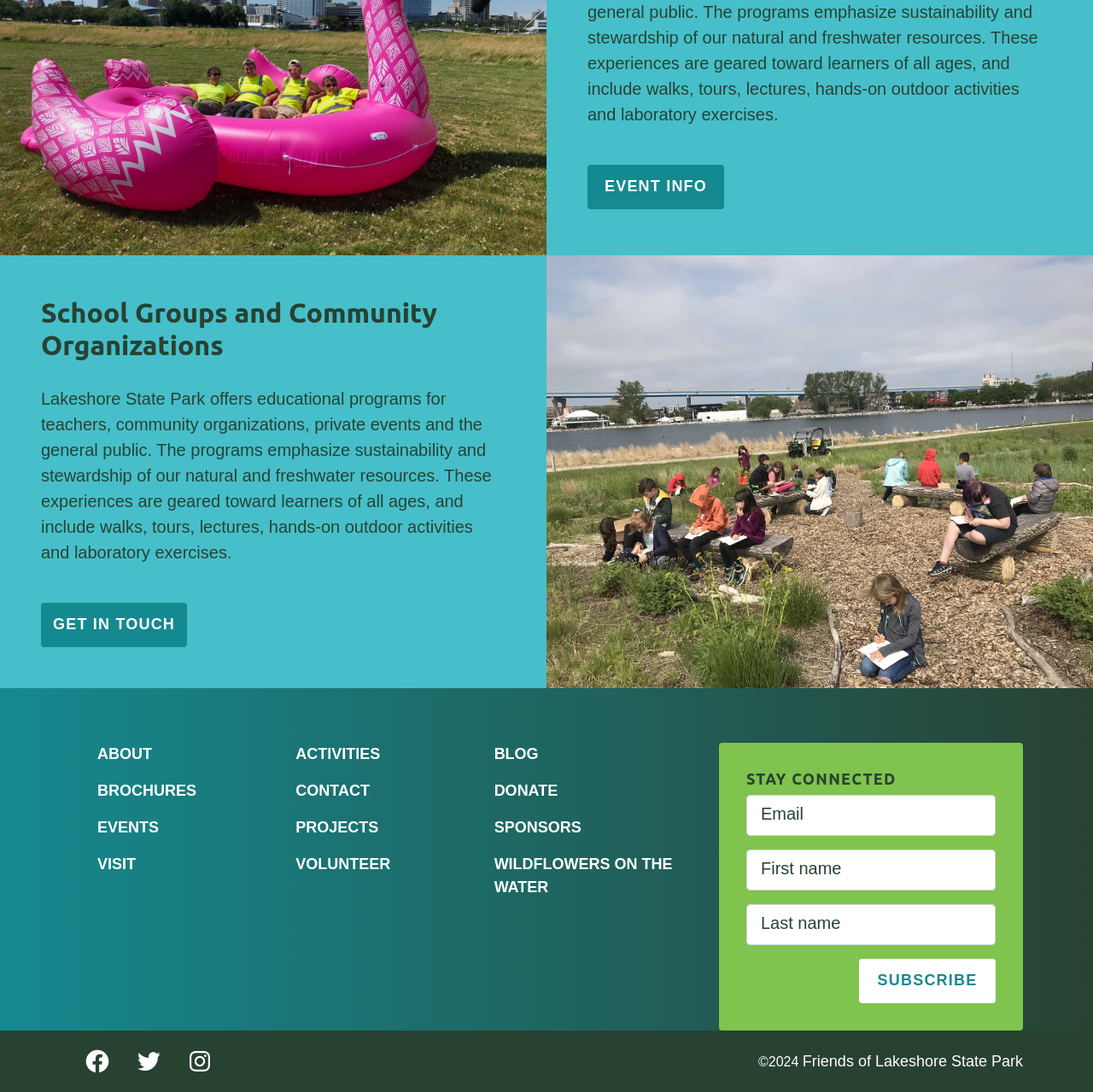Find the bounding box coordinates of the element I should click to carry out the following instruction: "Follow the organization on Instagram".

[0.064, 0.959, 0.102, 0.985]